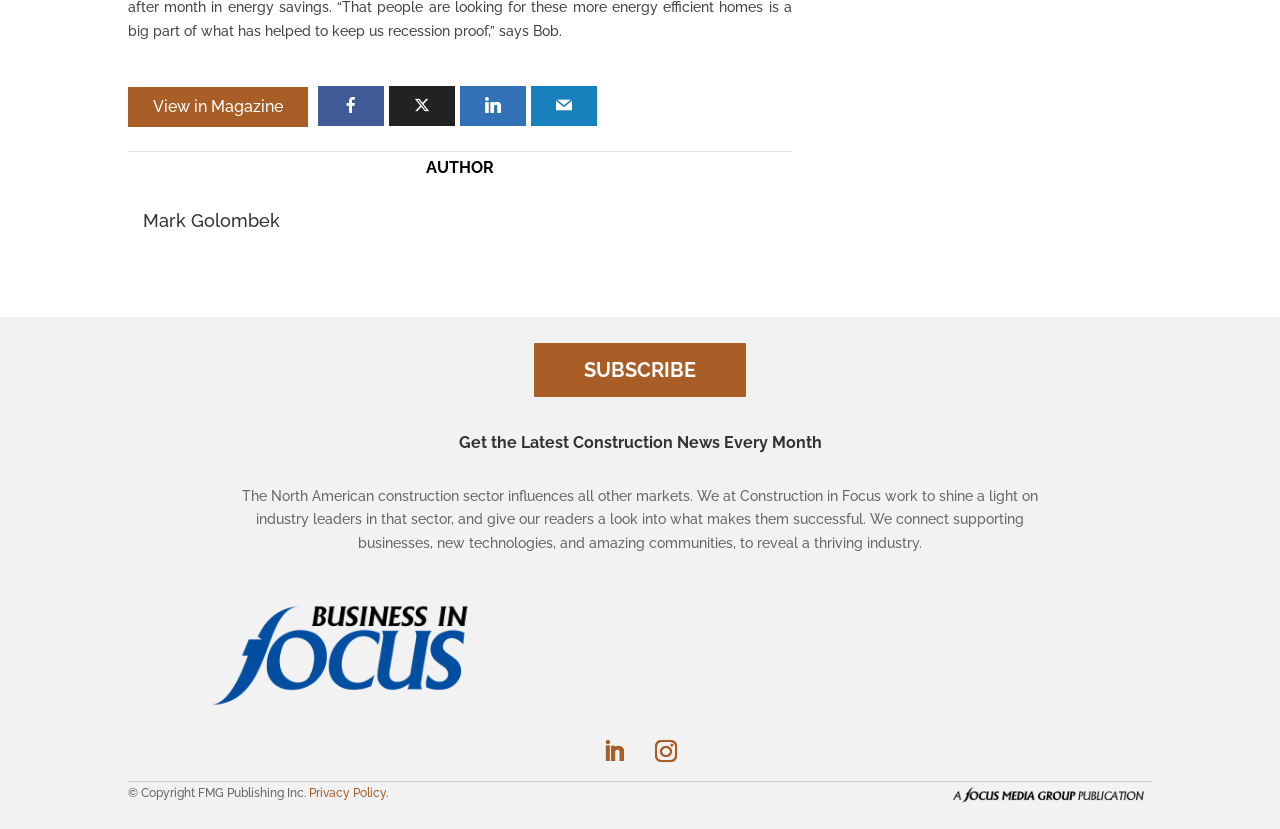Please pinpoint the bounding box coordinates for the region I should click to adhere to this instruction: "Share on social media".

[0.462, 0.879, 0.497, 0.932]